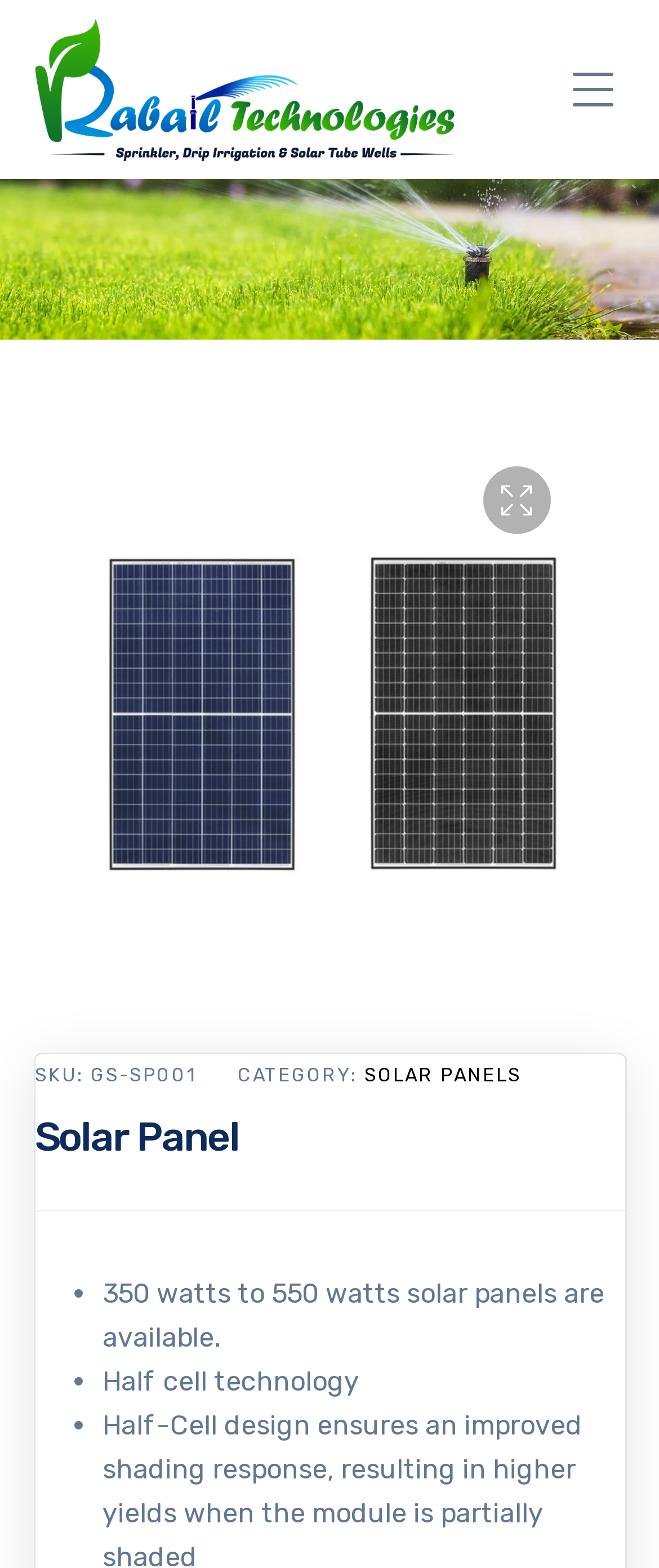From the given element description: "Solar Panels", find the bounding box for the UI element. Provide the coordinates as four float numbers between 0 and 1, in the order [left, top, right, bottom].

[0.553, 0.679, 0.791, 0.693]